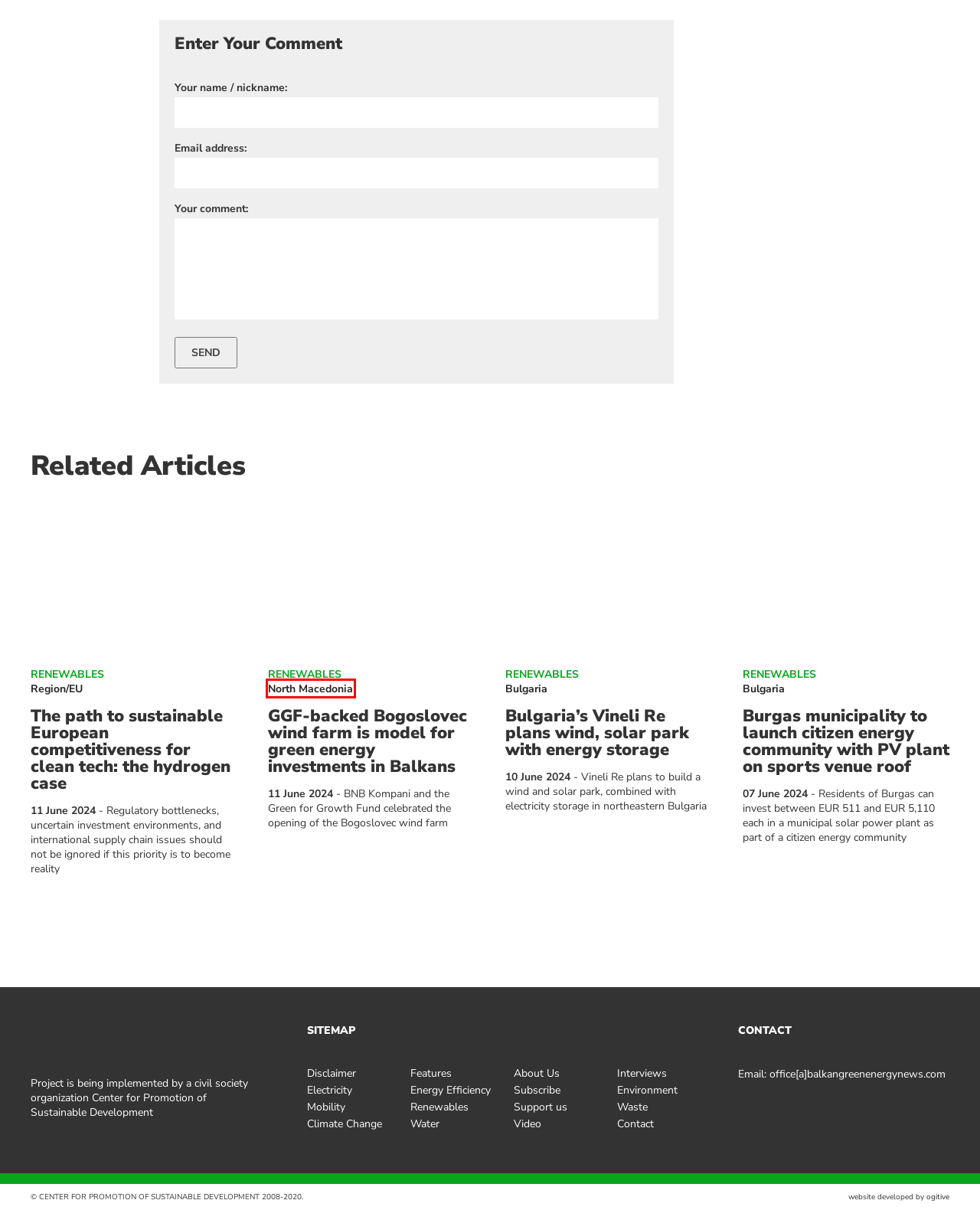You see a screenshot of a webpage with a red bounding box surrounding an element. Pick the webpage description that most accurately represents the new webpage after interacting with the element in the red bounding box. The options are:
A. Region/EU Archives - Balkan Green Energy News
B. digital agency - Ogitive
C. North Macedonia Archives - Balkan Green Energy News
D. Environment and climate change news from the Balkans
E. GGF-backed Bogoslovec wind farm is model for green energy investments in Balkans
F. Water, wastewater management news from the Balkans
G. Mobility news from 13 countries of the Balkan region
H. Bulgaria's Vineli Re plans wind, solar park with energy storage

C